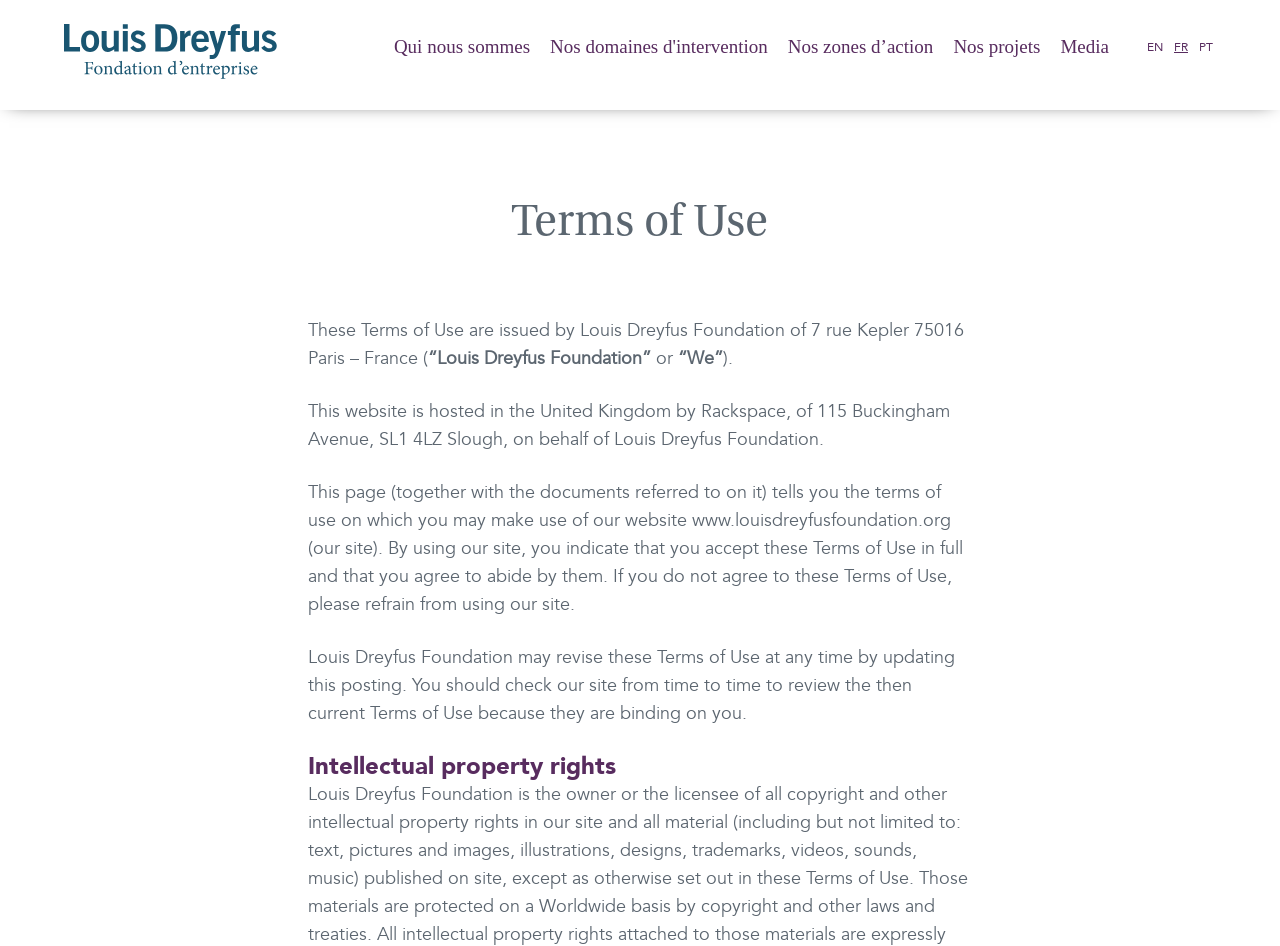Could you find the bounding box coordinates of the clickable area to complete this instruction: "Read about Intellectual property rights"?

[0.241, 0.796, 0.759, 0.826]